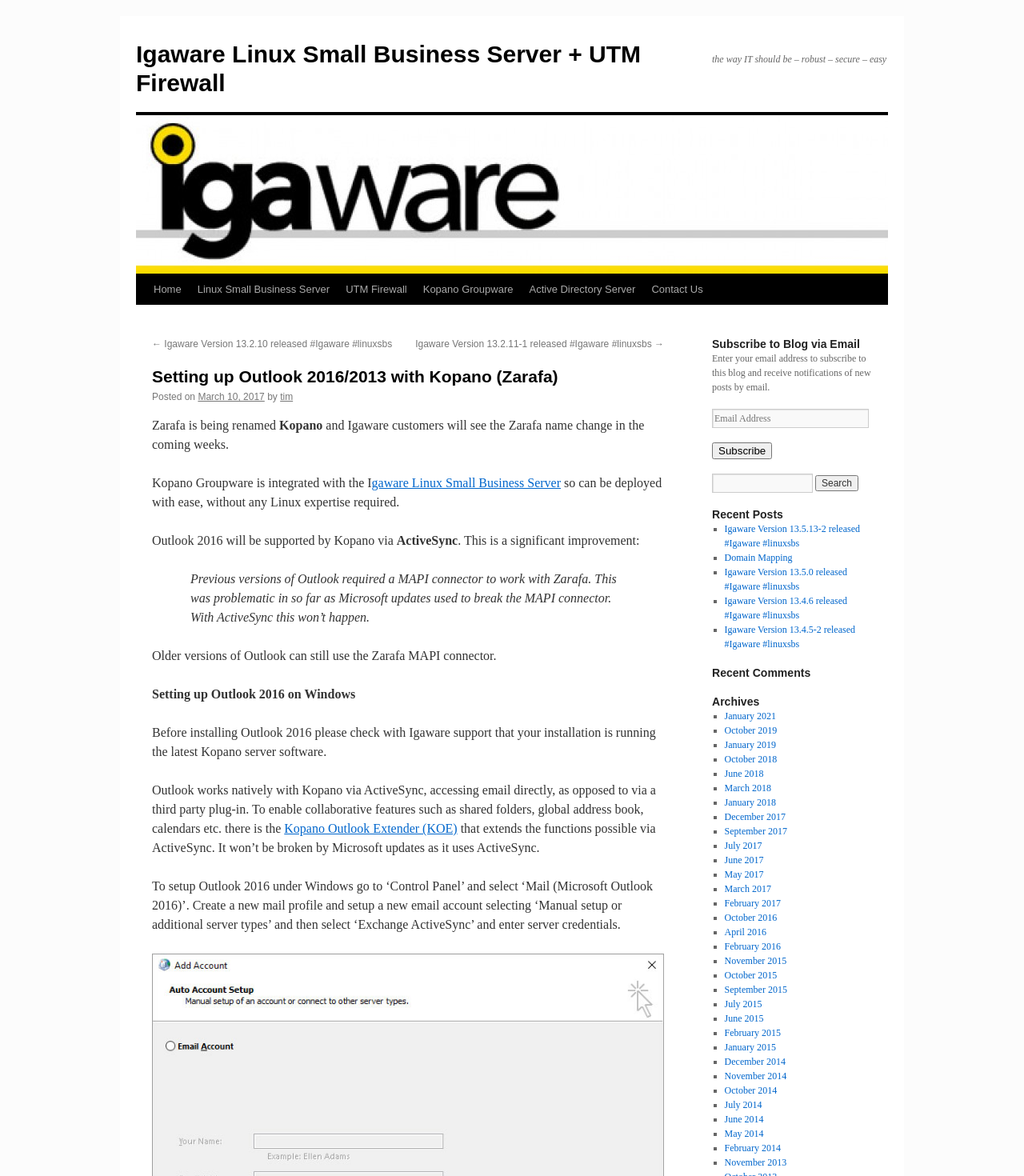What is the alternative to MAPI connector for older versions of Outlook?
Provide a comprehensive and detailed answer to the question.

The webpage states that 'Older versions of Outlook can still use the Zarafa MAPI connector.' This implies that the Zarafa MAPI connector is an alternative for older versions of Outlook that cannot use ActiveSync.